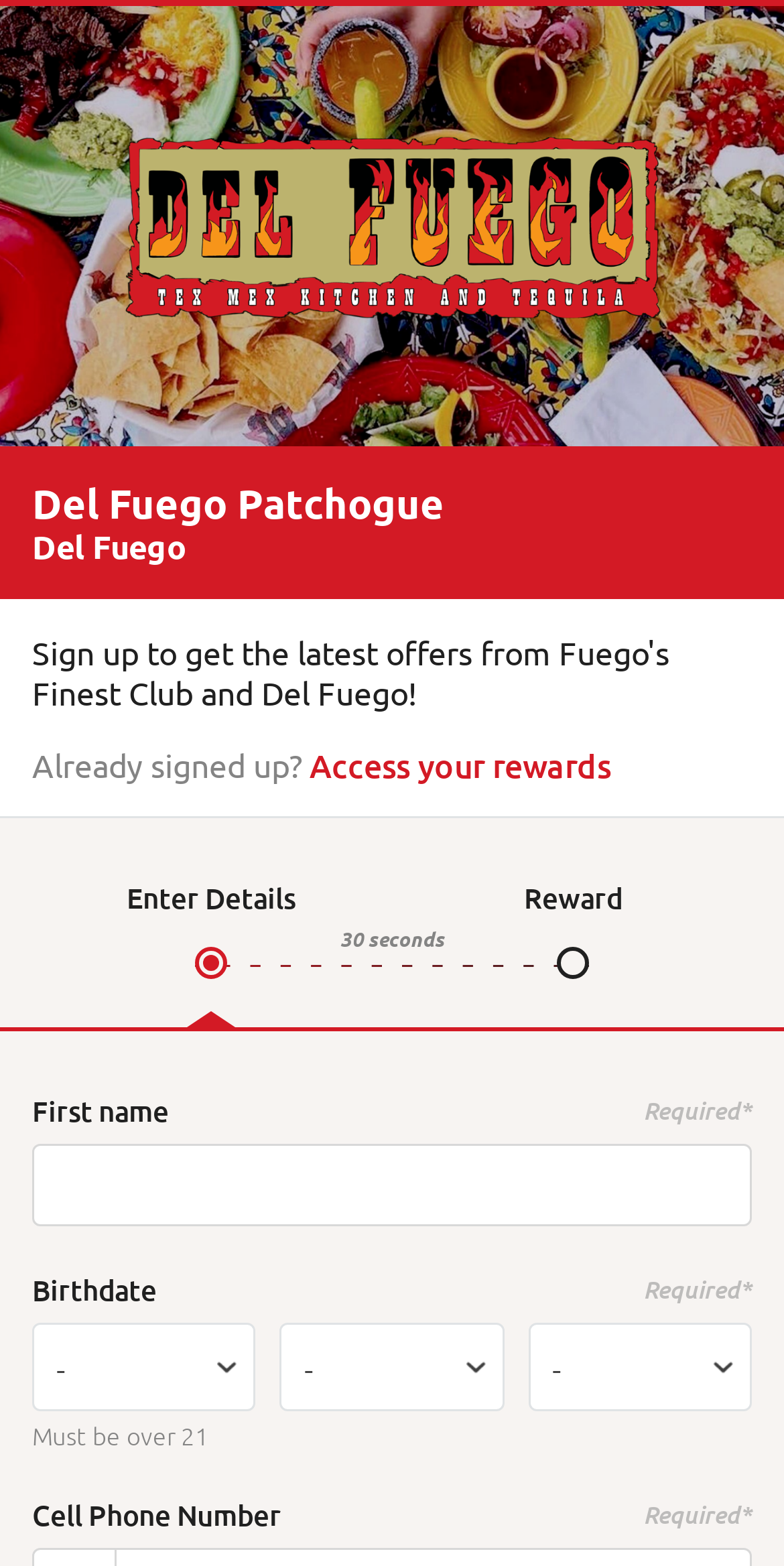Find the primary header on the webpage and provide its text.

Del Fuego Patchogue